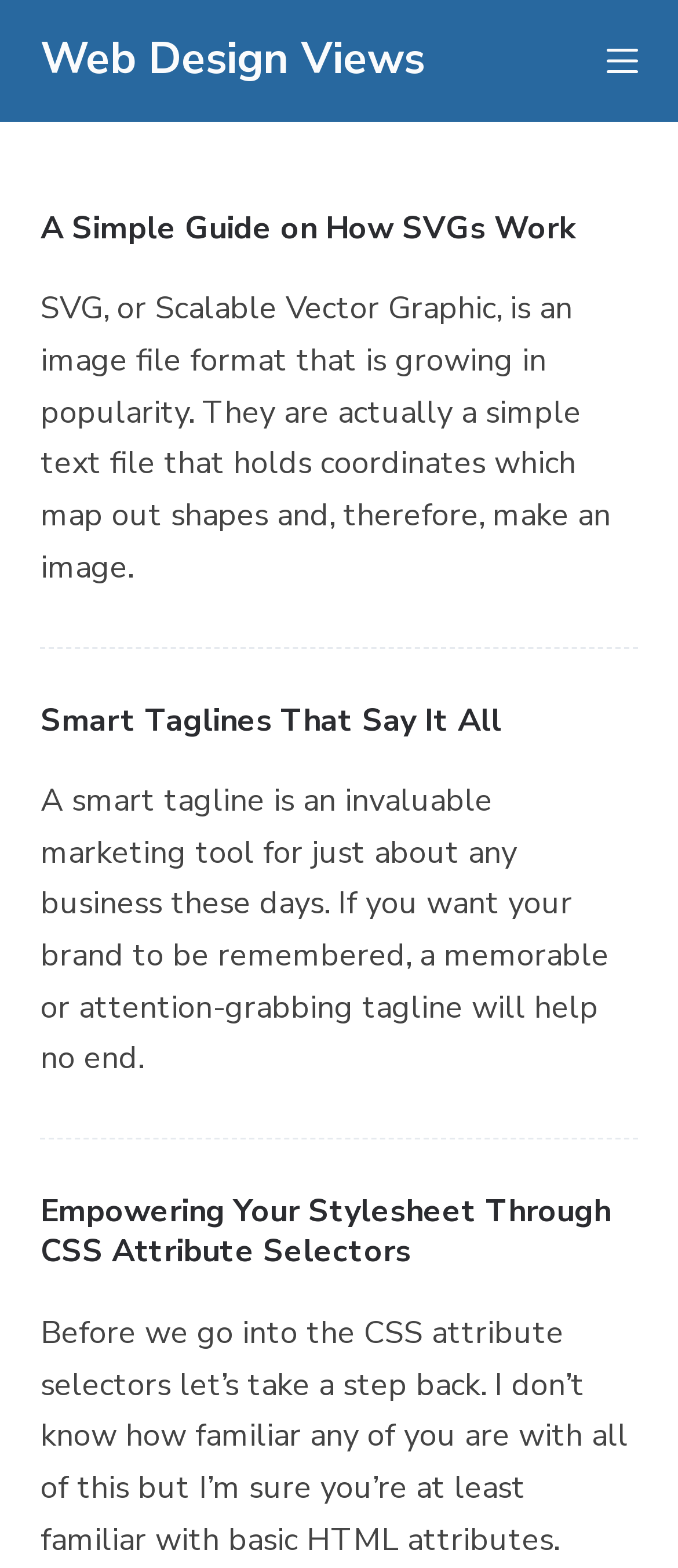What is the function of the 'Menu' button?
Please provide a single word or phrase as your answer based on the screenshot.

To open a menu